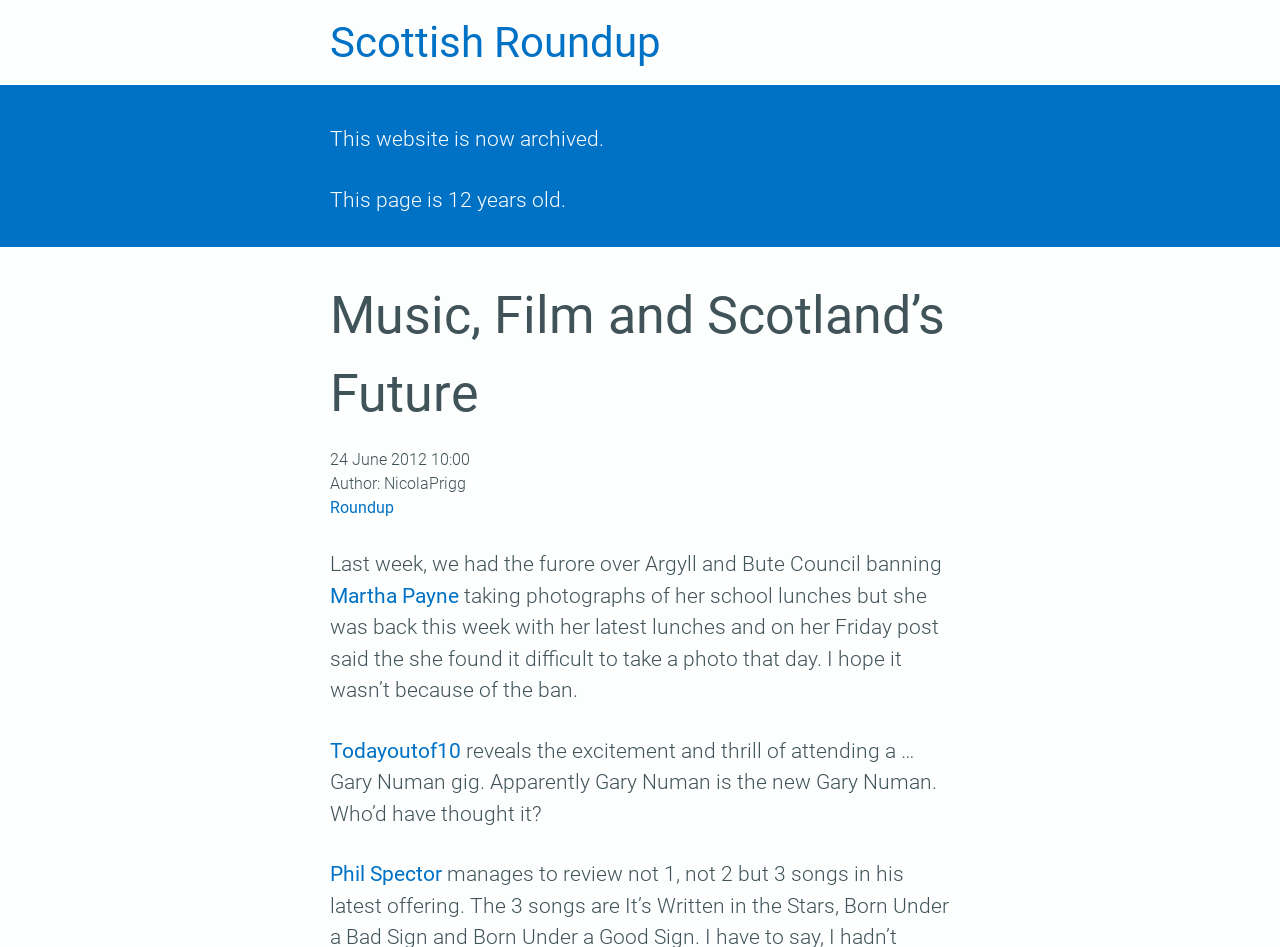What is the date of the webpage?
Please give a detailed and thorough answer to the question, covering all relevant points.

The date of the webpage can be determined by looking at the time element with the text '24 June 2012 10:00' which is located below the heading element.